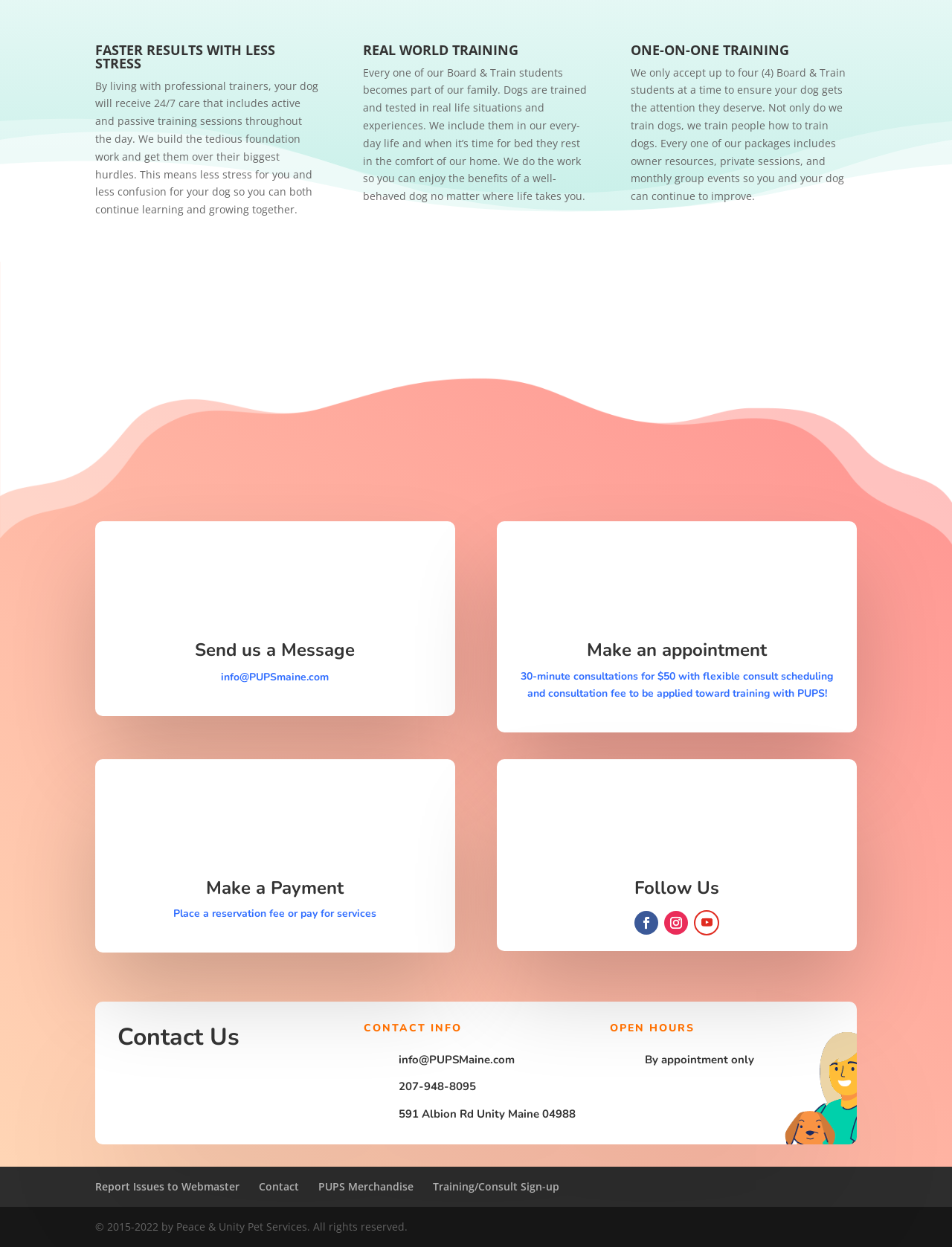Determine the bounding box coordinates of the section to be clicked to follow the instruction: "Contact Us via email". The coordinates should be given as four float numbers between 0 and 1, formatted as [left, top, right, bottom].

[0.419, 0.844, 0.541, 0.856]